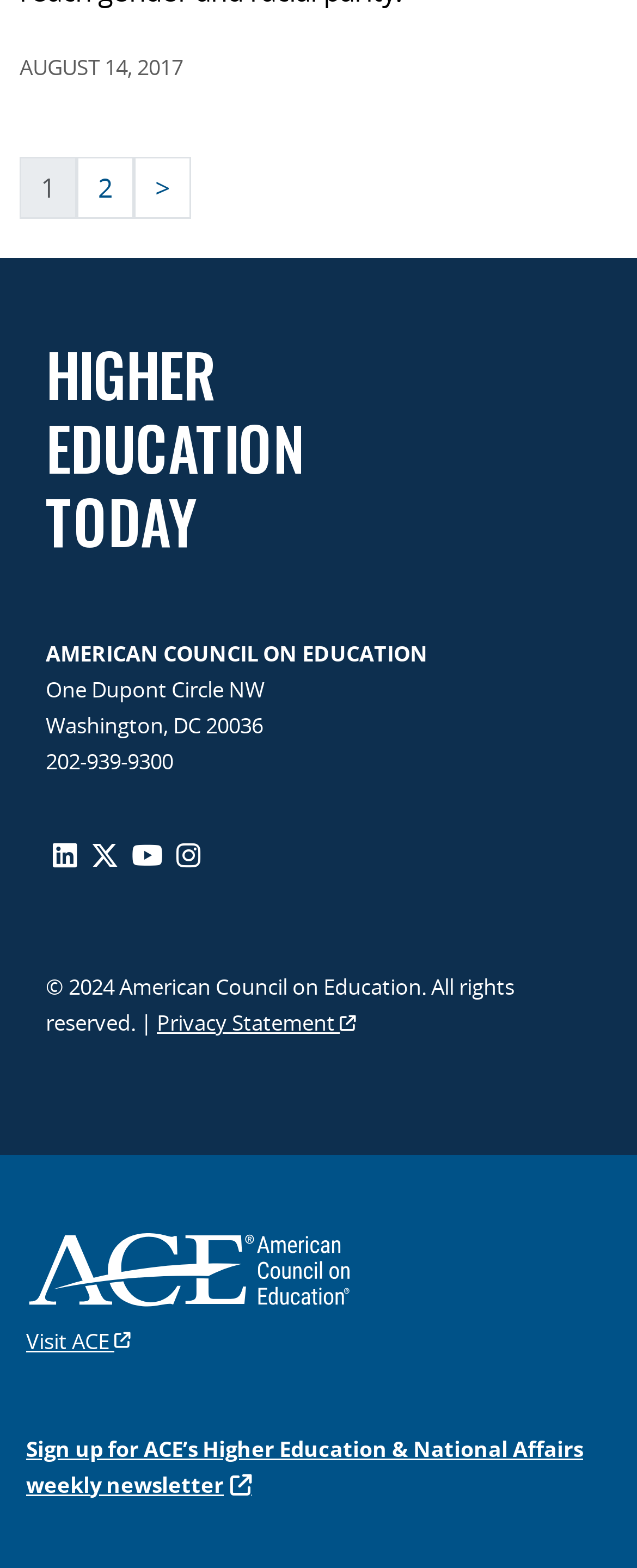Please specify the bounding box coordinates of the area that should be clicked to accomplish the following instruction: "Sign up for newsletter". The coordinates should consist of four float numbers between 0 and 1, i.e., [left, top, right, bottom].

[0.041, 0.914, 0.915, 0.956]